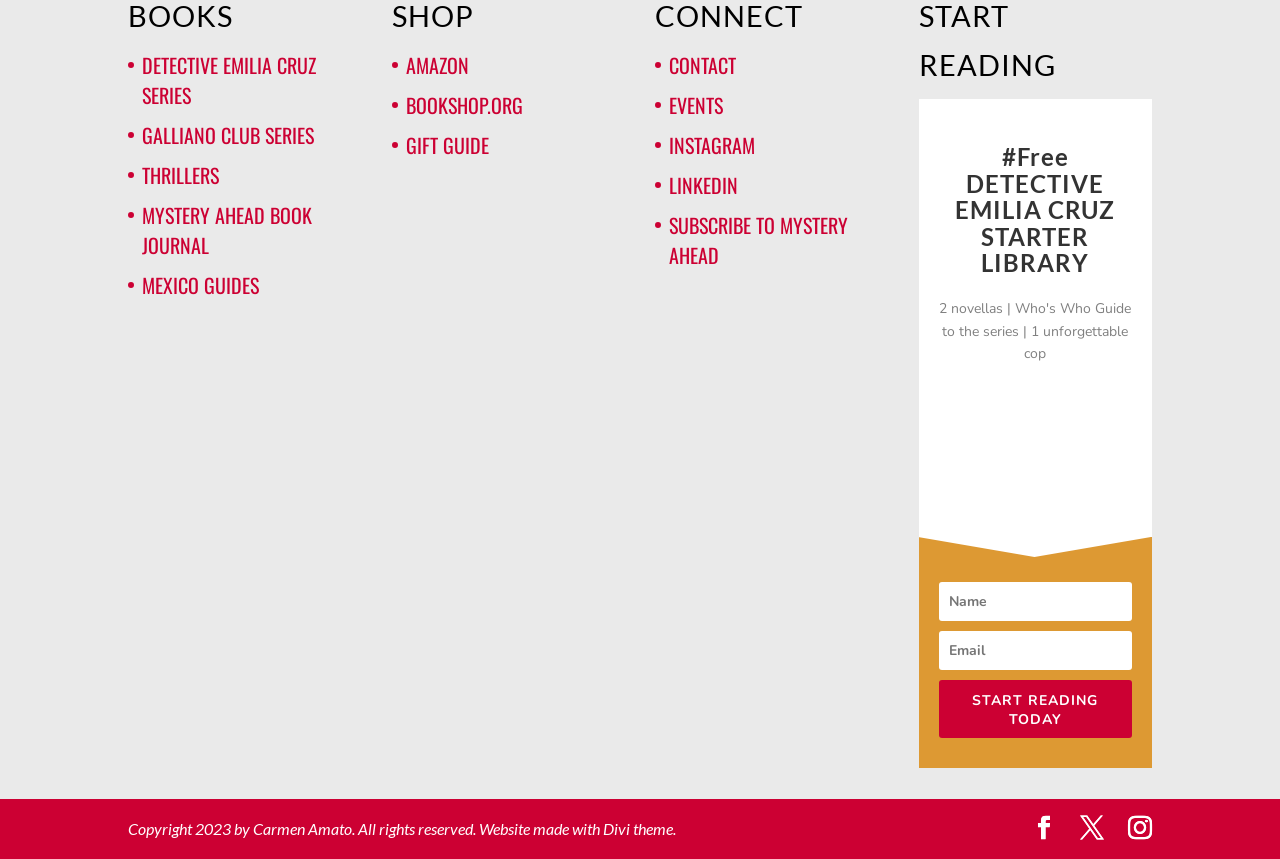Respond to the following query with just one word or a short phrase: 
What is the theme of the website made with?

Divi theme